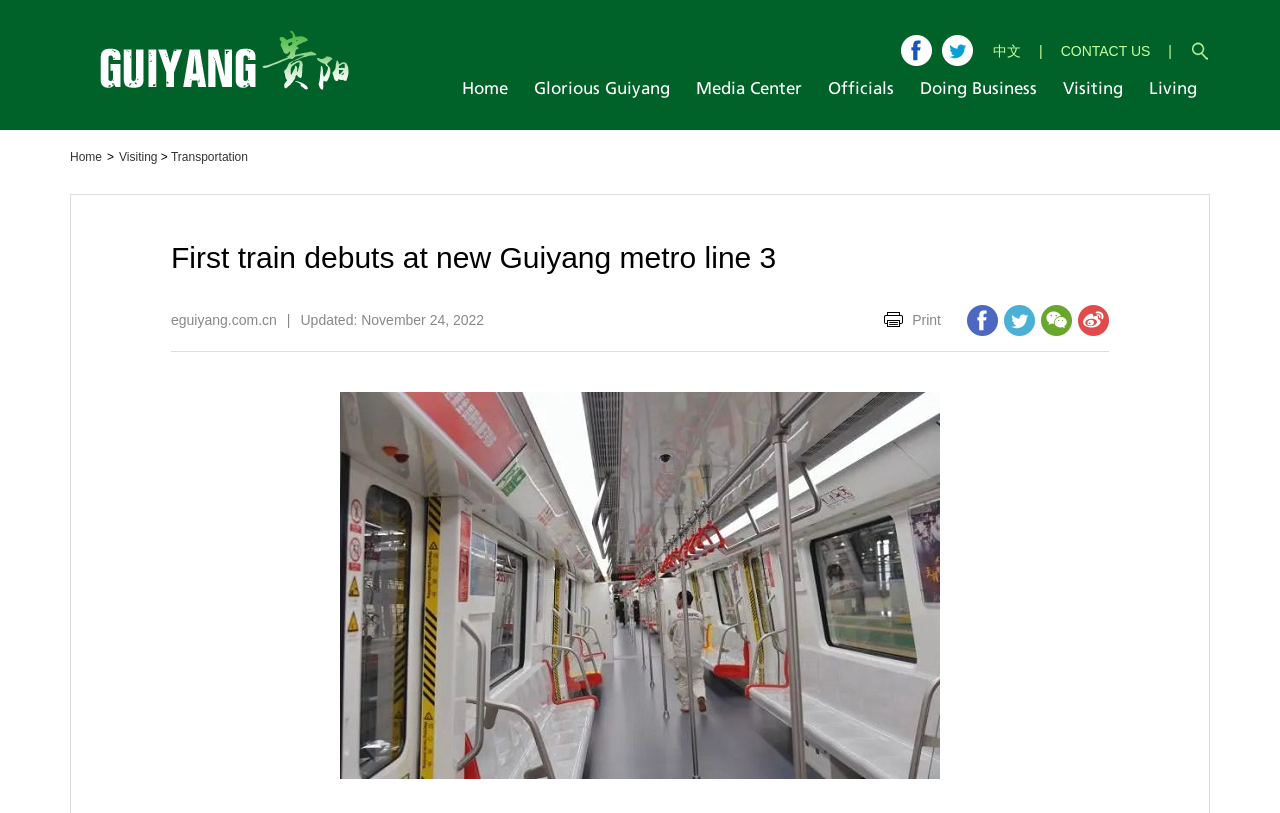Based on the visual content of the image, answer the question thoroughly: What is the date of the latest update?

I can see that there is a StaticText element with the description 'Updated: November 24, 2022', so I conclude that the webpage was last updated on November 24, 2022.